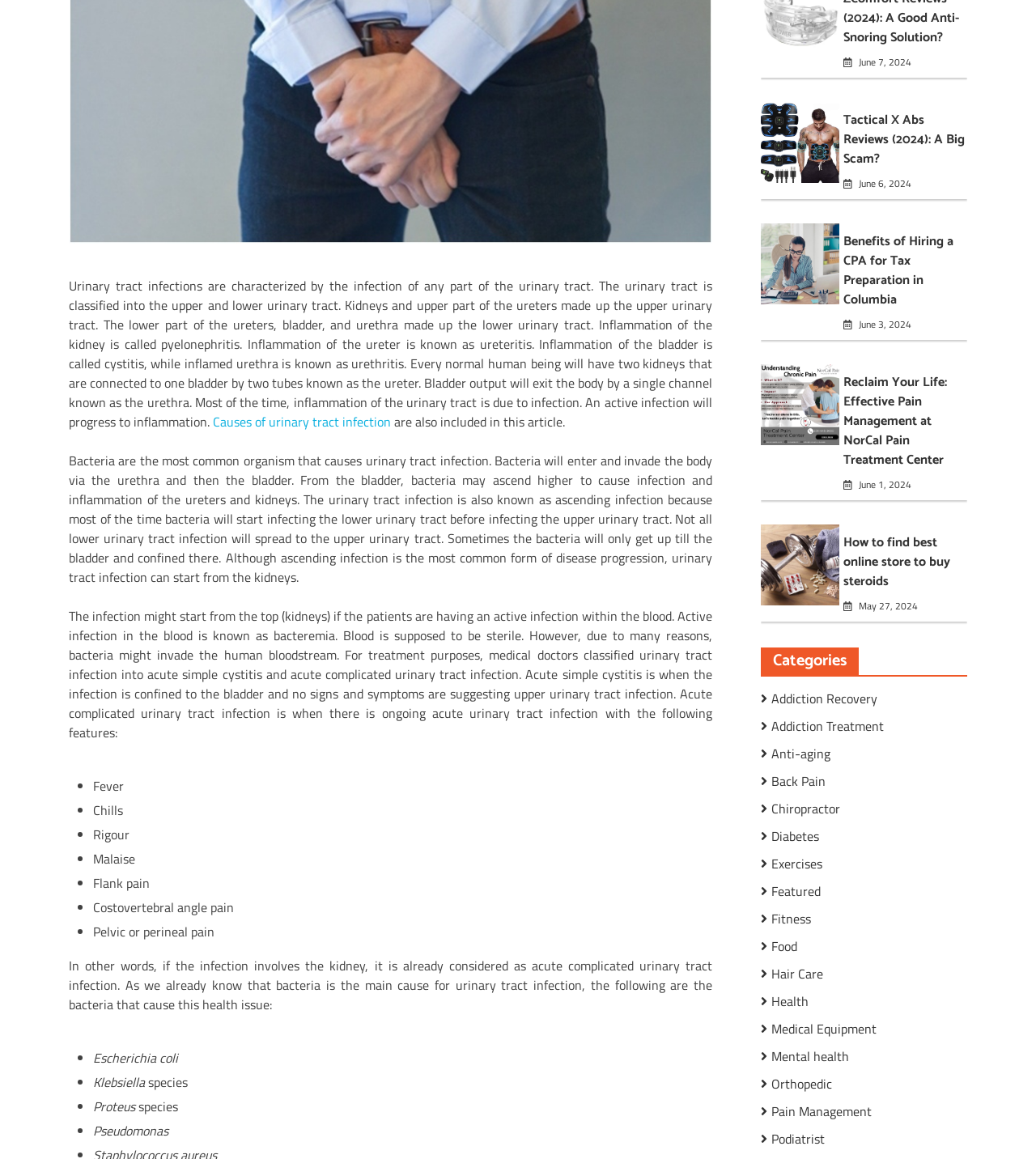From the webpage screenshot, predict the bounding box of the UI element that matches this description: "Orthopedic".

[0.734, 0.927, 0.803, 0.943]